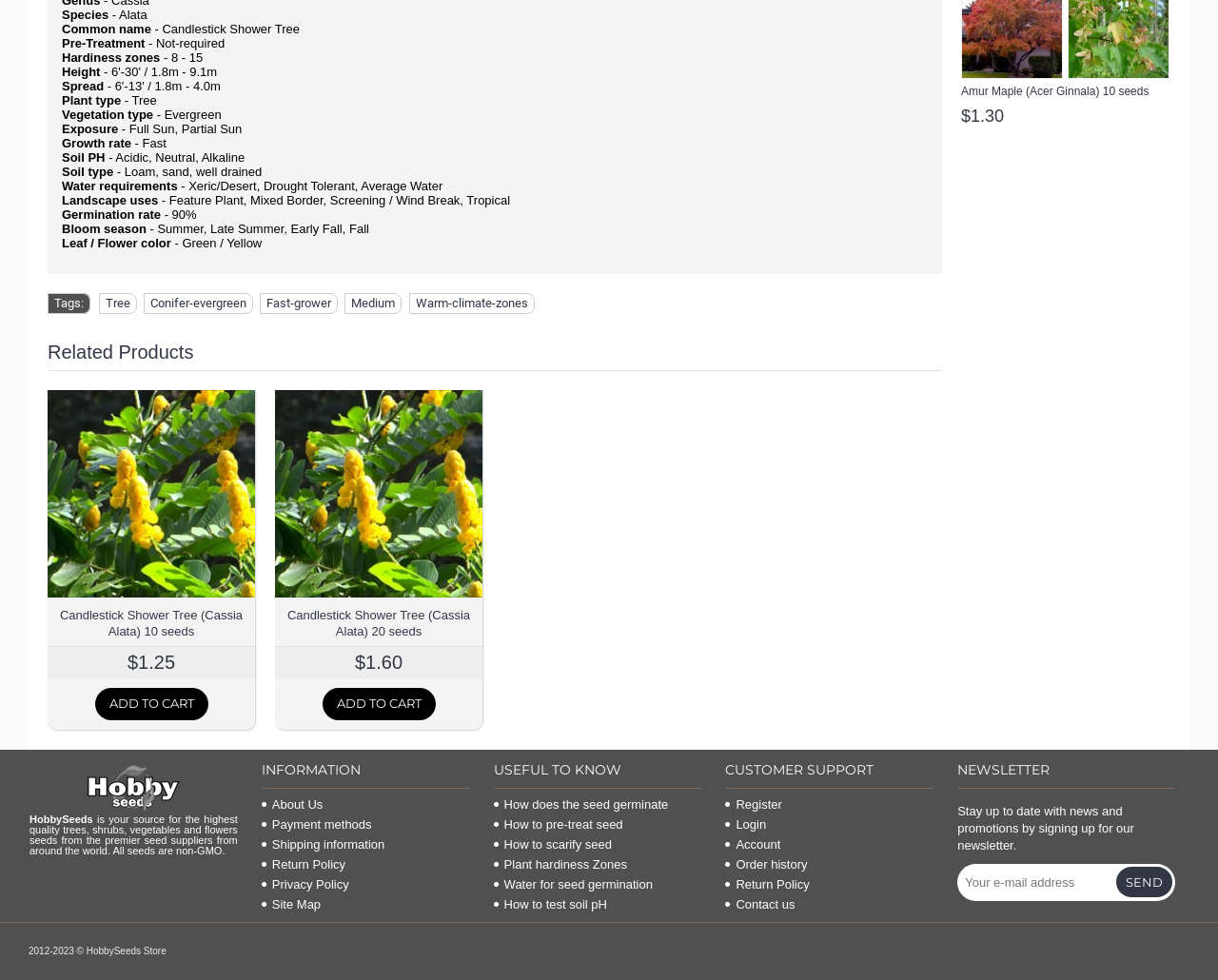Please find the bounding box coordinates of the clickable region needed to complete the following instruction: "Read the news about 'TOWN NEWS'". The bounding box coordinates must consist of four float numbers between 0 and 1, i.e., [left, top, right, bottom].

None